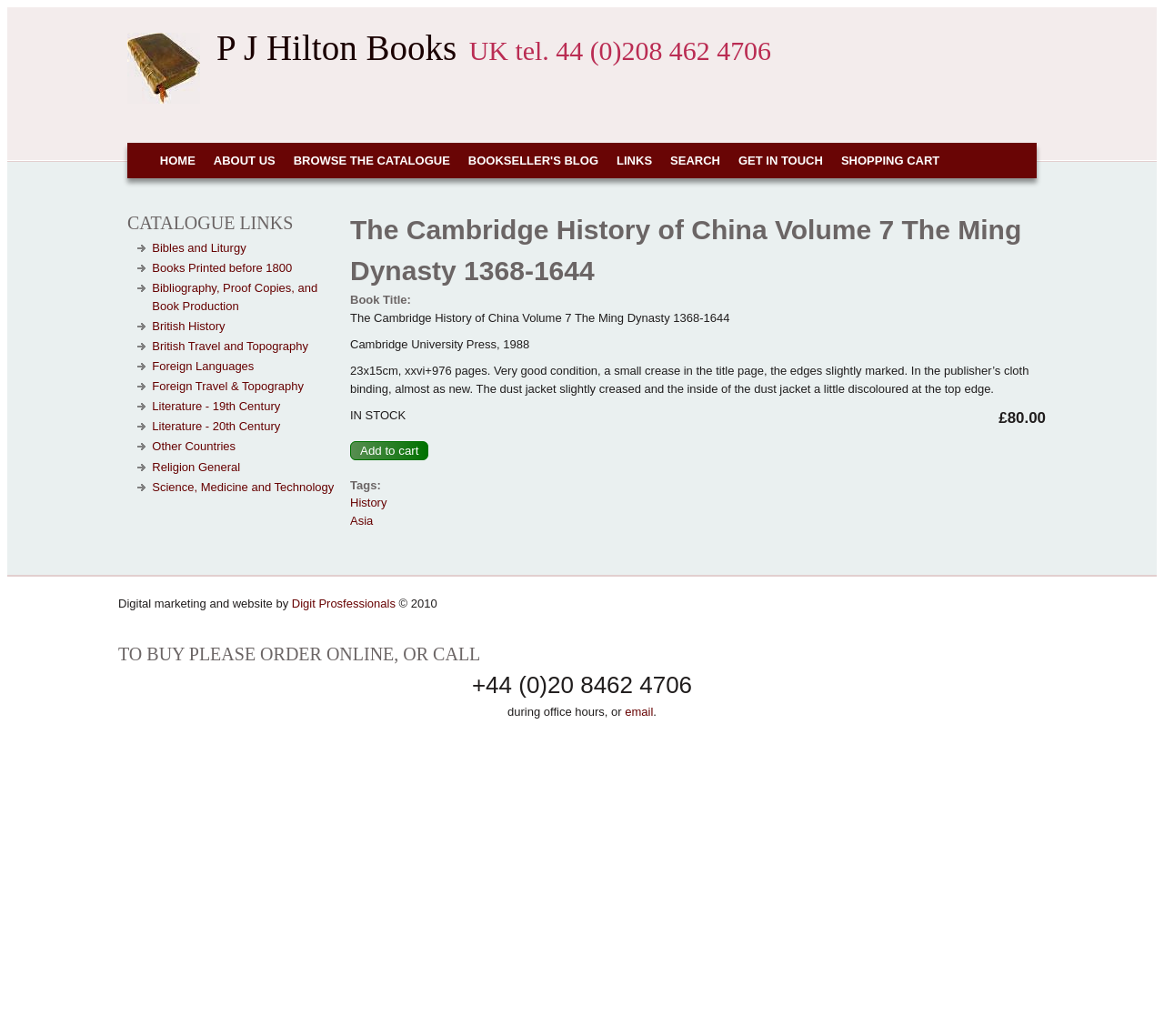Provide the bounding box coordinates of the UI element this sentence describes: "alt="P J Hilton Books"".

[0.109, 0.089, 0.172, 0.103]